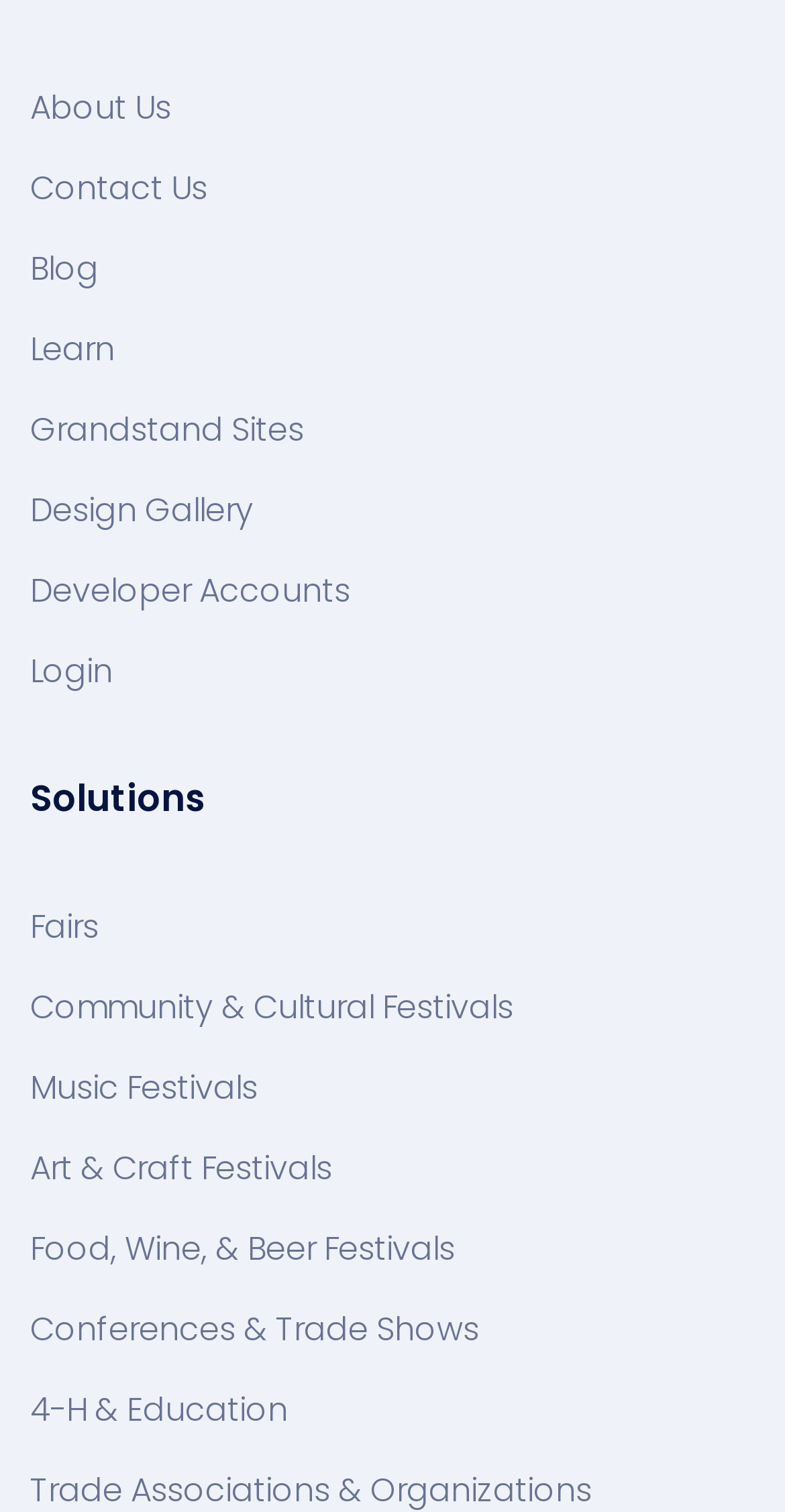Please determine the bounding box coordinates for the element with the description: "4-H & Education".

[0.038, 0.92, 0.367, 0.946]